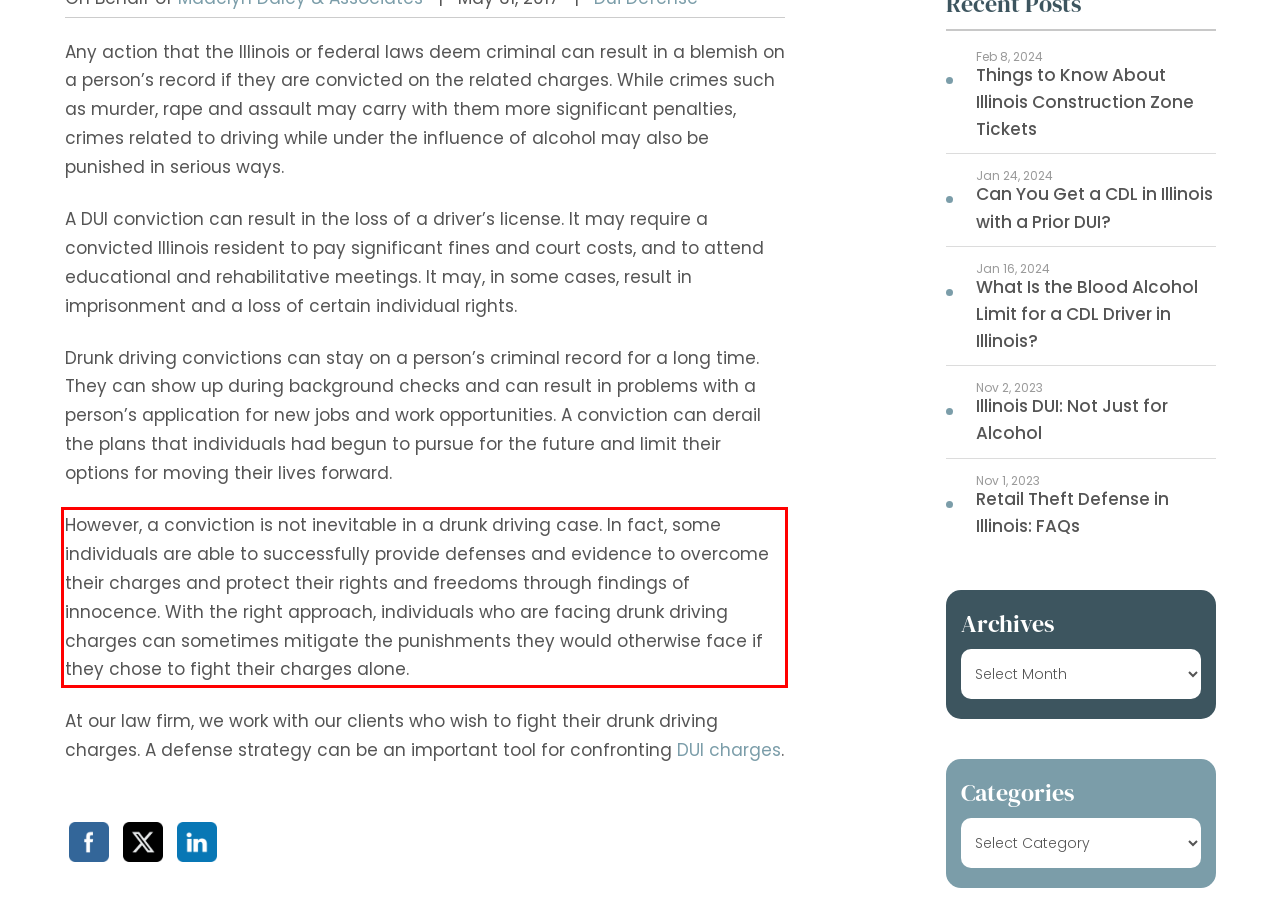Analyze the screenshot of the webpage that features a red bounding box and recognize the text content enclosed within this red bounding box.

However, a conviction is not inevitable in a drunk driving case. In fact, some individuals are able to successfully provide defenses and evidence to overcome their charges and protect their rights and freedoms through findings of innocence. With the right approach, individuals who are facing drunk driving charges can sometimes mitigate the punishments they would otherwise face if they chose to fight their charges alone.